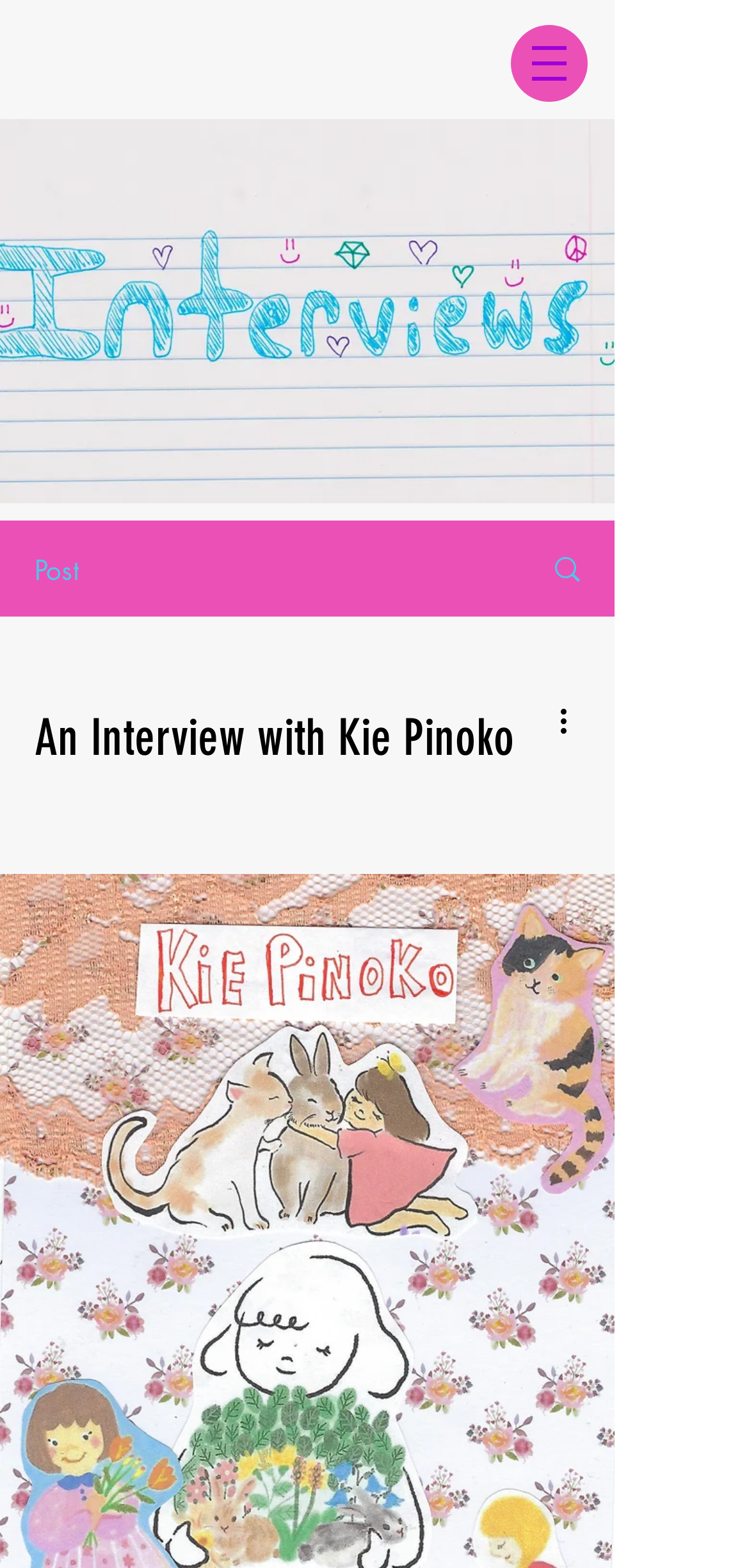Determine the bounding box coordinates for the UI element matching this description: "aria-label="More actions"".

[0.738, 0.445, 0.8, 0.474]